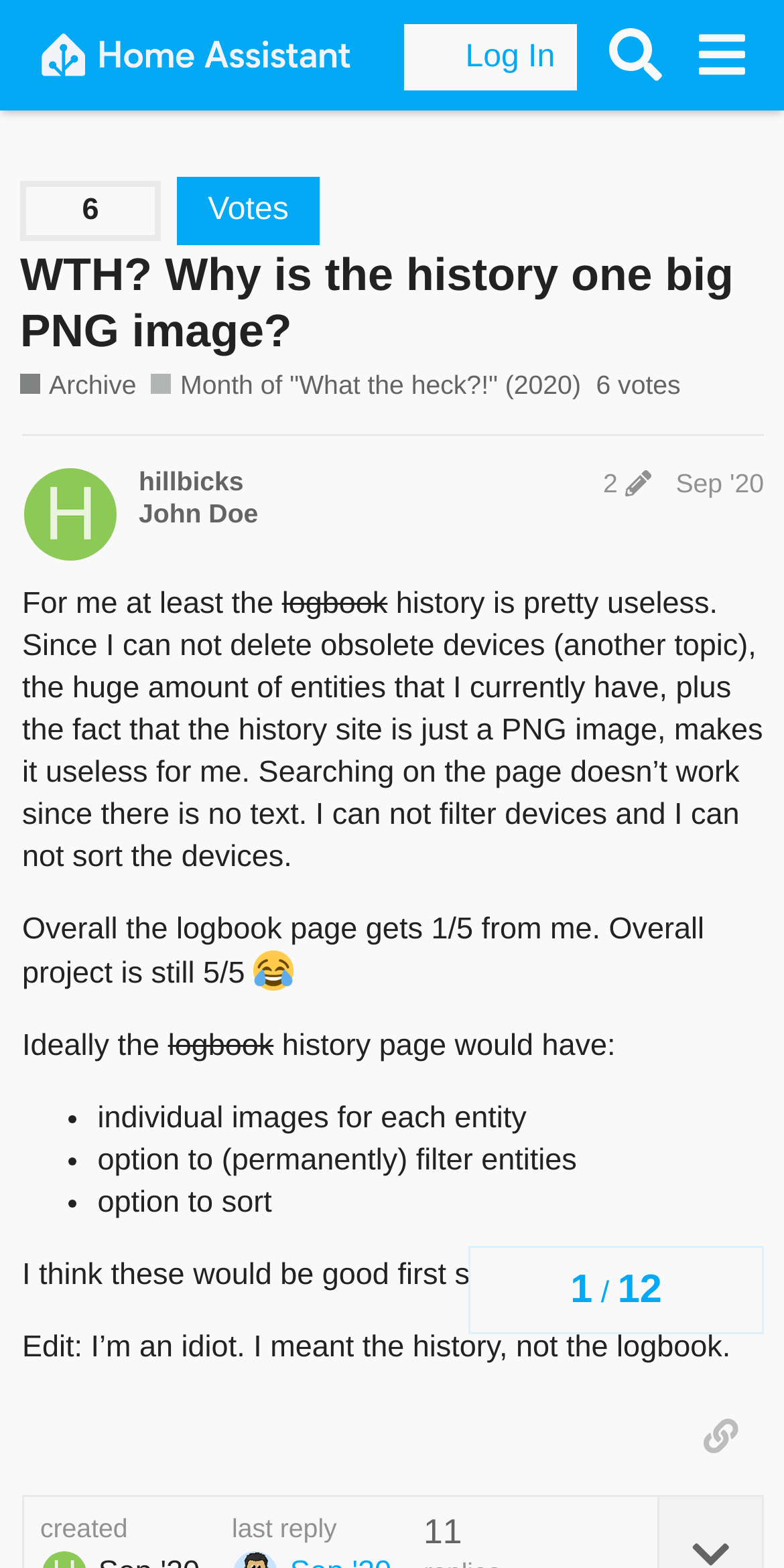Find the bounding box coordinates of the clickable area that will achieve the following instruction: "Search for topics".

[0.755, 0.008, 0.865, 0.063]